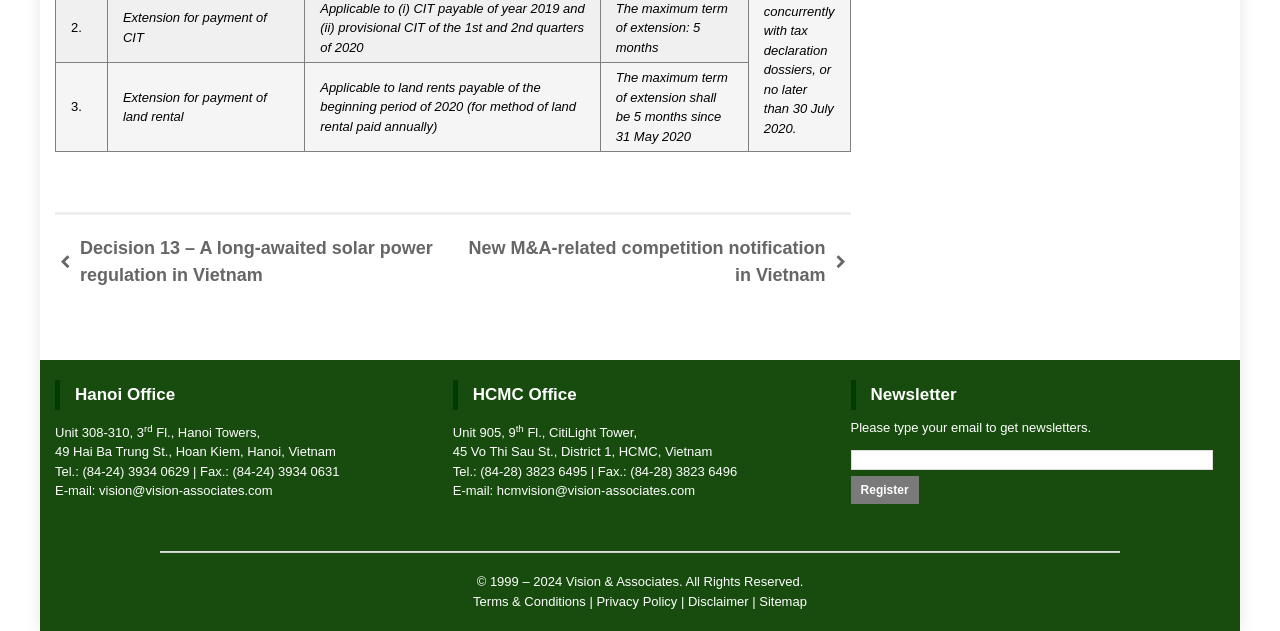Locate the bounding box coordinates of the clickable part needed for the task: "Click the link to read about Terms & Conditions".

[0.37, 0.941, 0.458, 0.965]